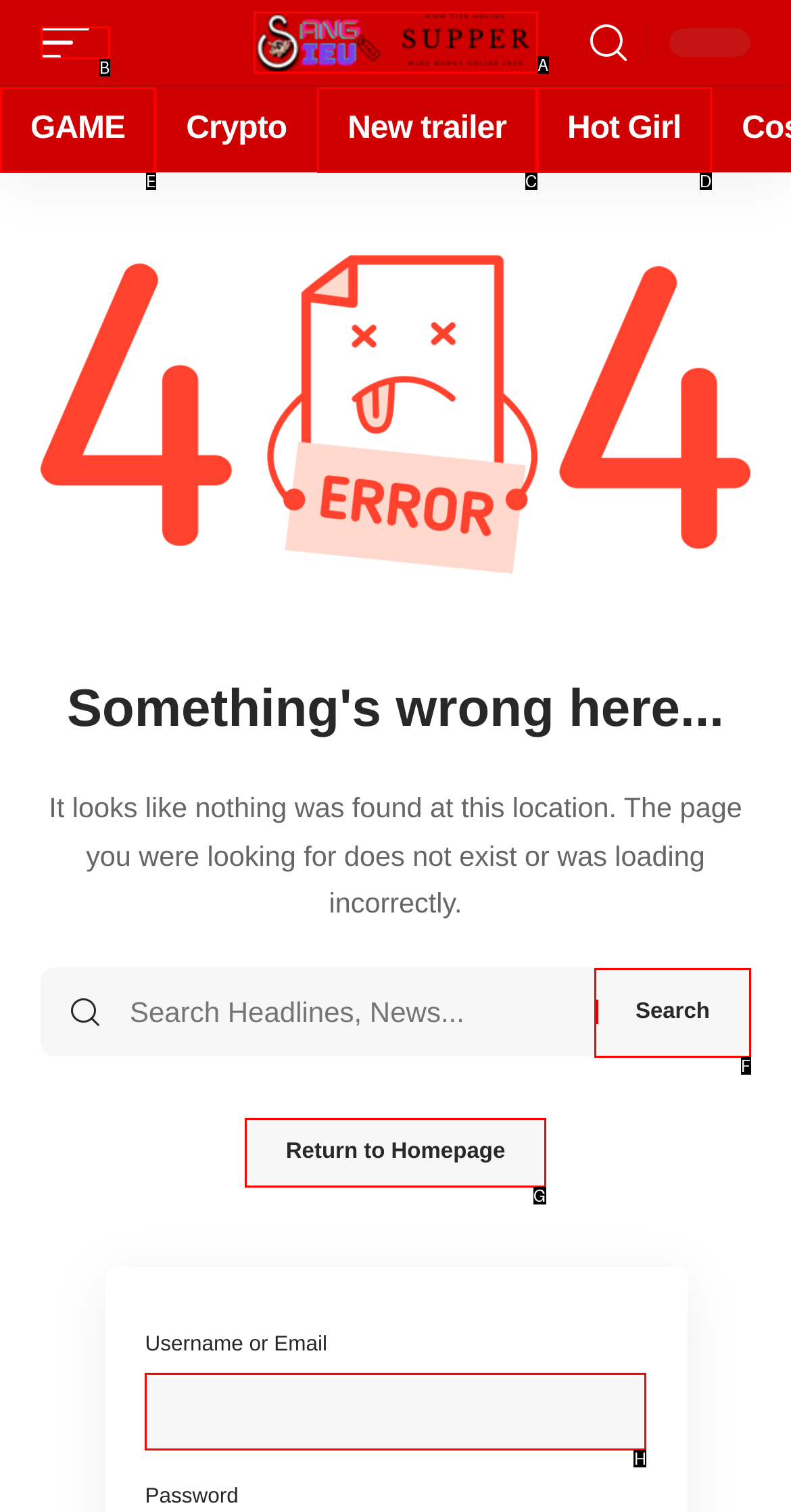From the given choices, which option should you click to complete this task: Click on the 'GAME' link? Answer with the letter of the correct option.

E